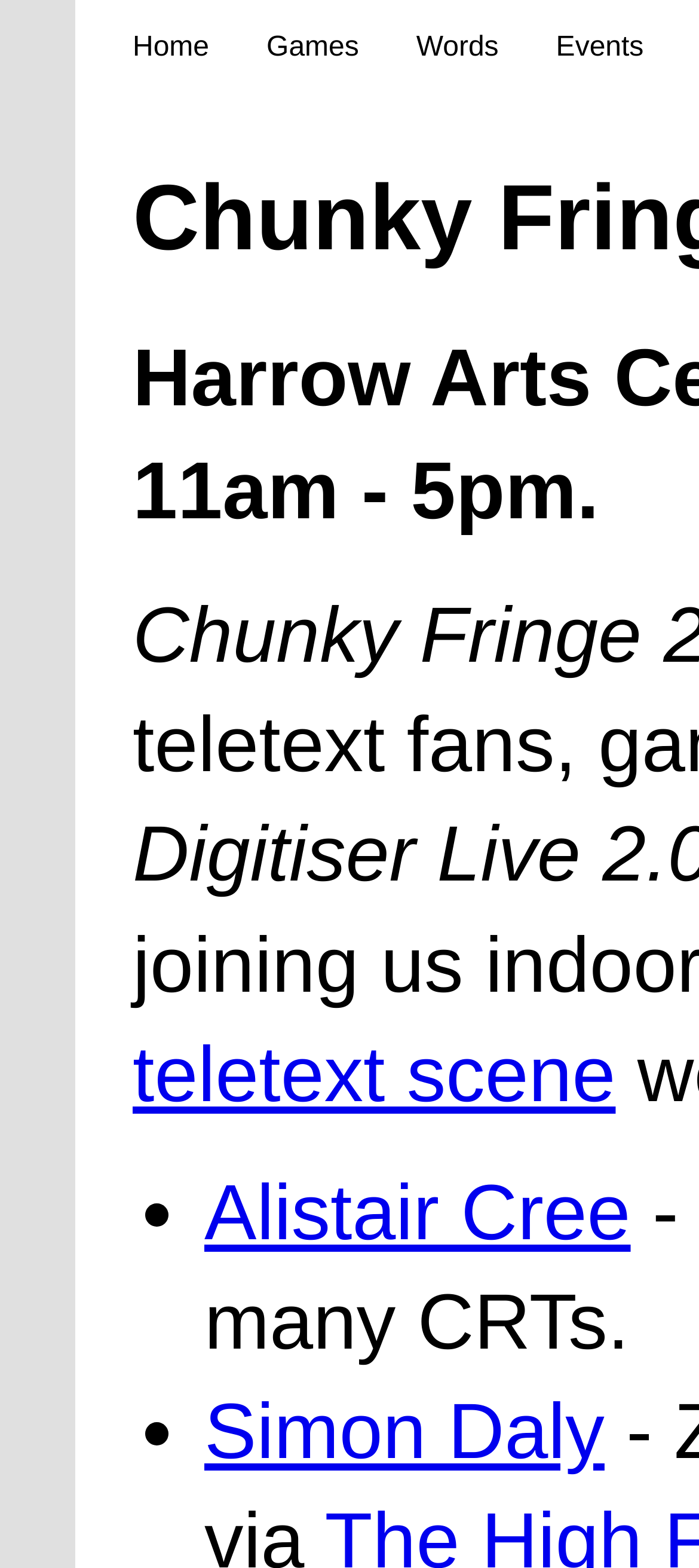Please determine the bounding box coordinates, formatted as (top-left x, top-left y, bottom-right x, bottom-right y), with all values as floating point numbers between 0 and 1. Identify the bounding box of the region described as: Alistair Cree

[0.292, 0.746, 0.902, 0.802]